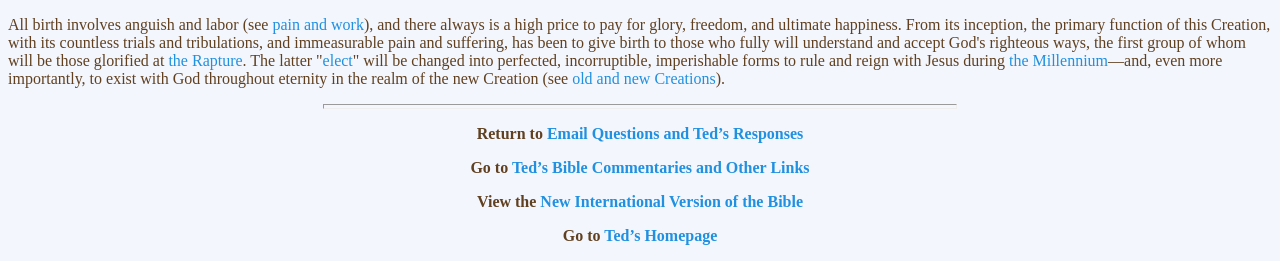Based on the description "Email Questions and Ted’s Responses", find the bounding box of the specified UI element.

[0.427, 0.48, 0.628, 0.545]